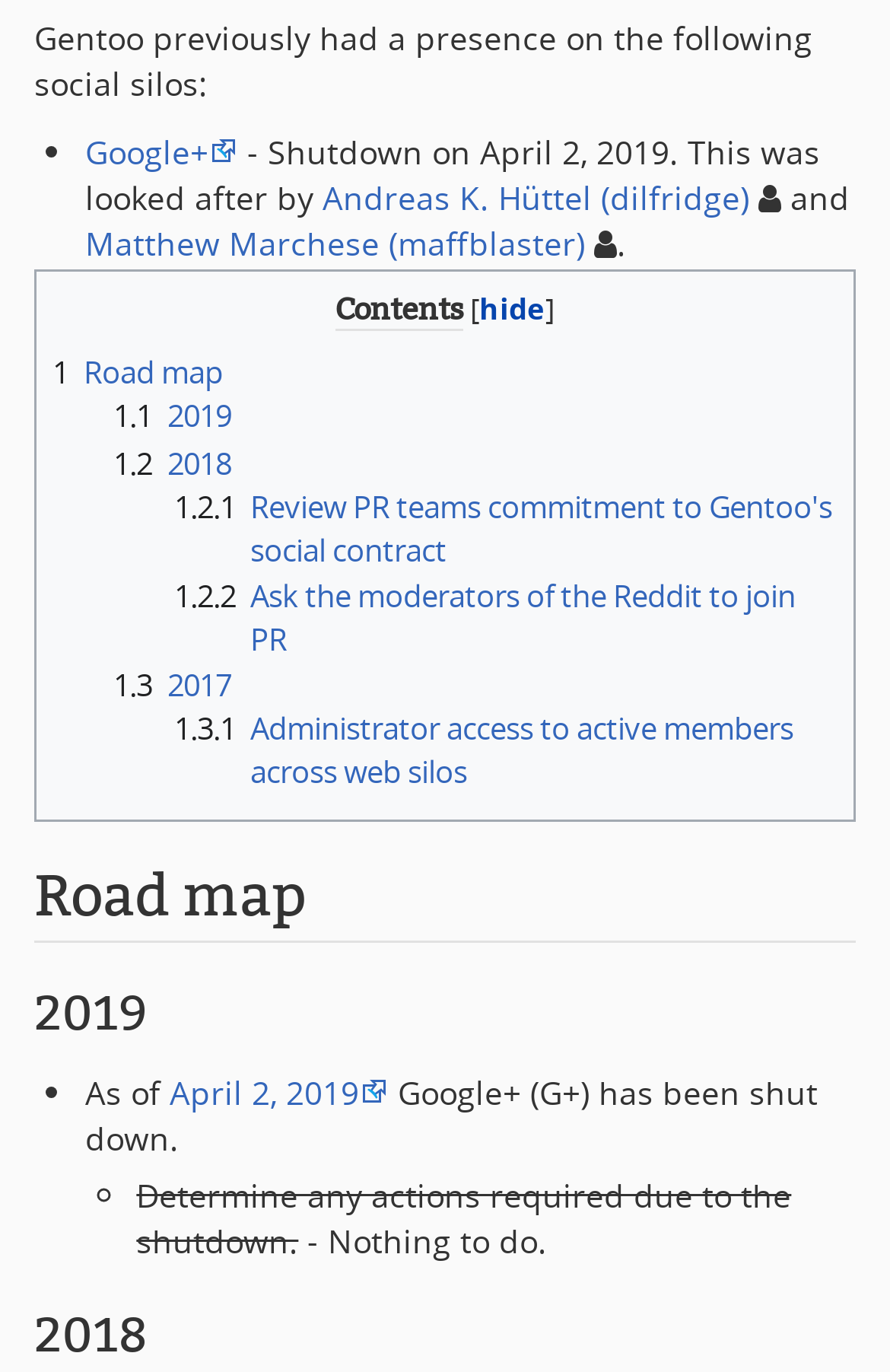Identify the bounding box coordinates of the HTML element based on this description: "Matthew Marchese (maffblaster)".

[0.096, 0.161, 0.657, 0.193]